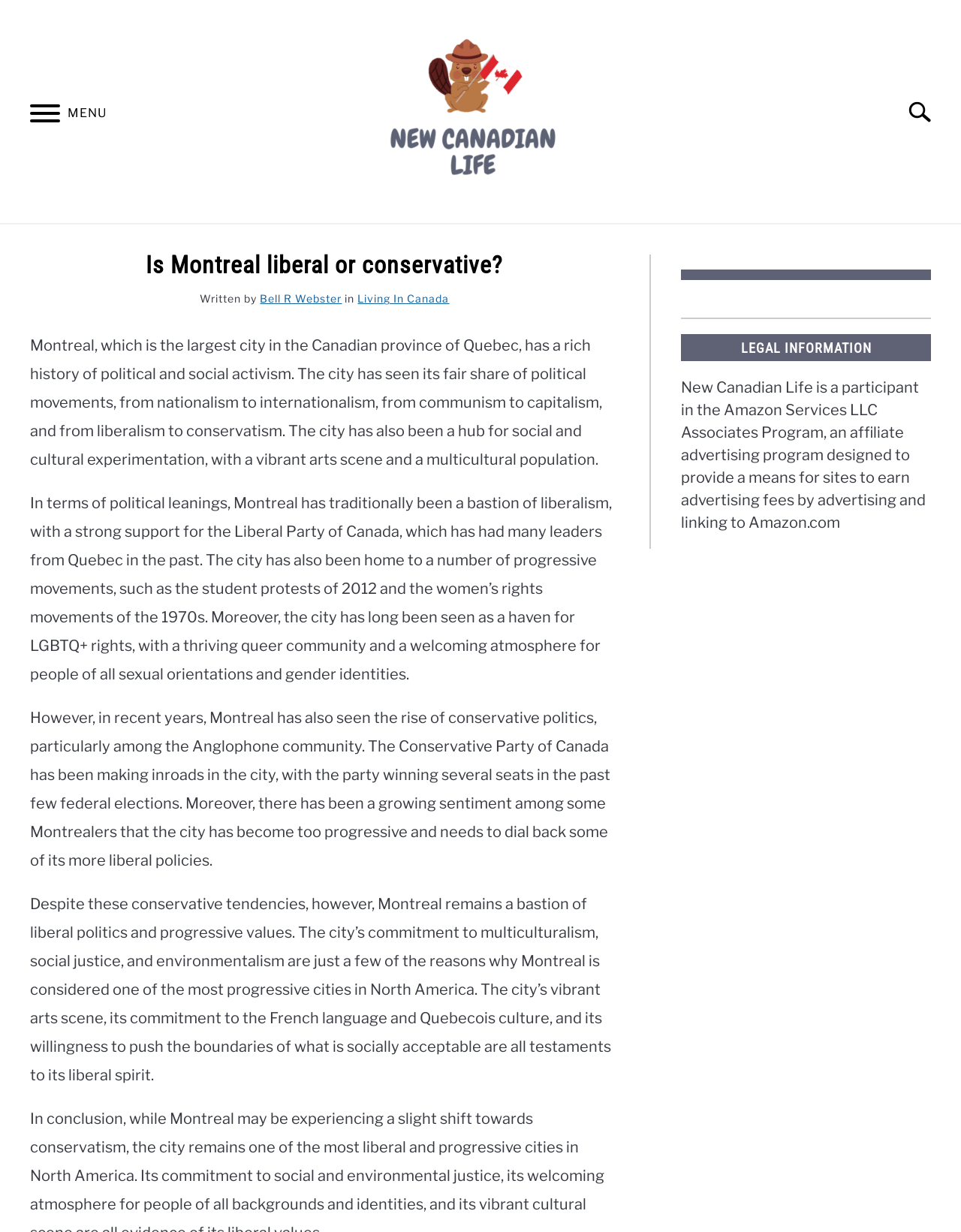Examine the image carefully and respond to the question with a detailed answer: 
What is the largest city in the Canadian province of Quebec?

The answer can be found in the paragraph that starts with 'Montreal, which is the largest city in the Canadian province of Quebec...'. The sentence structure and the context of the paragraph clearly indicate that Montreal is the largest city in the Canadian province of Quebec.